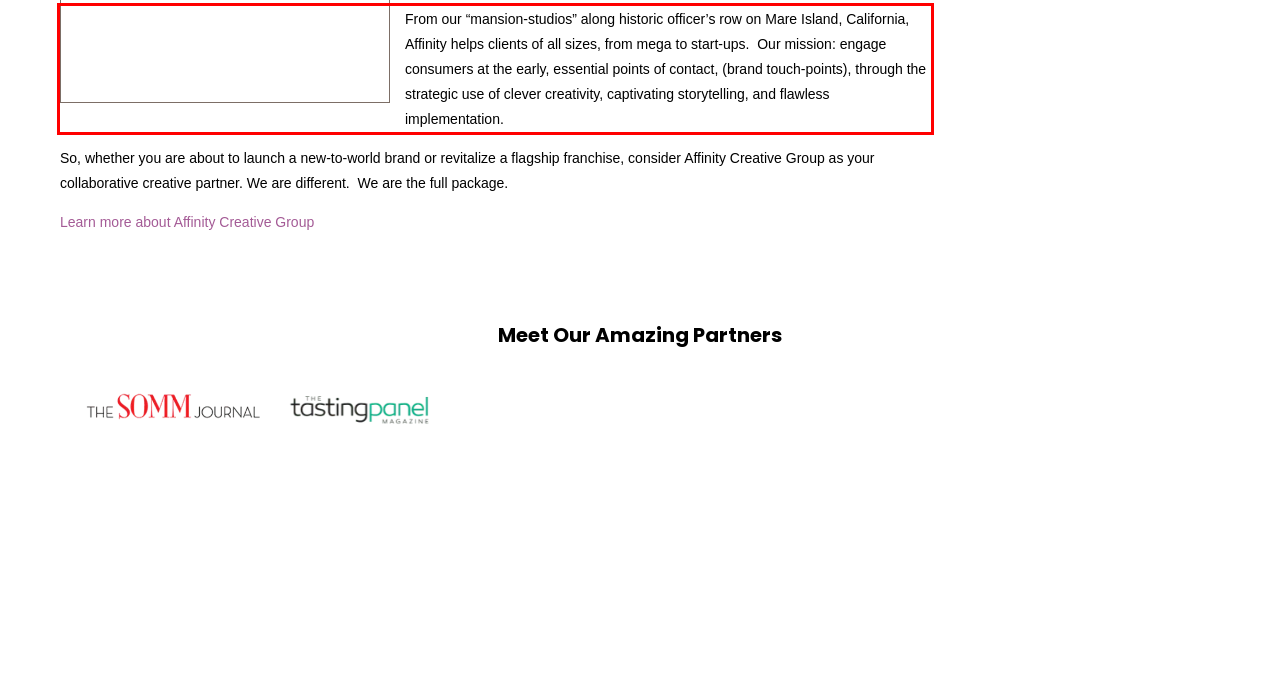Identify the text inside the red bounding box on the provided webpage screenshot by performing OCR.

From our “mansion-studios” along historic officer’s row on Mare Island, California, Affinity helps clients of all sizes, from mega to start-ups. Our mission: engage consumers at the early, essential points of contact, (brand touch-points), through the strategic use of clever creativity, captivating storytelling, and flawless implementation.